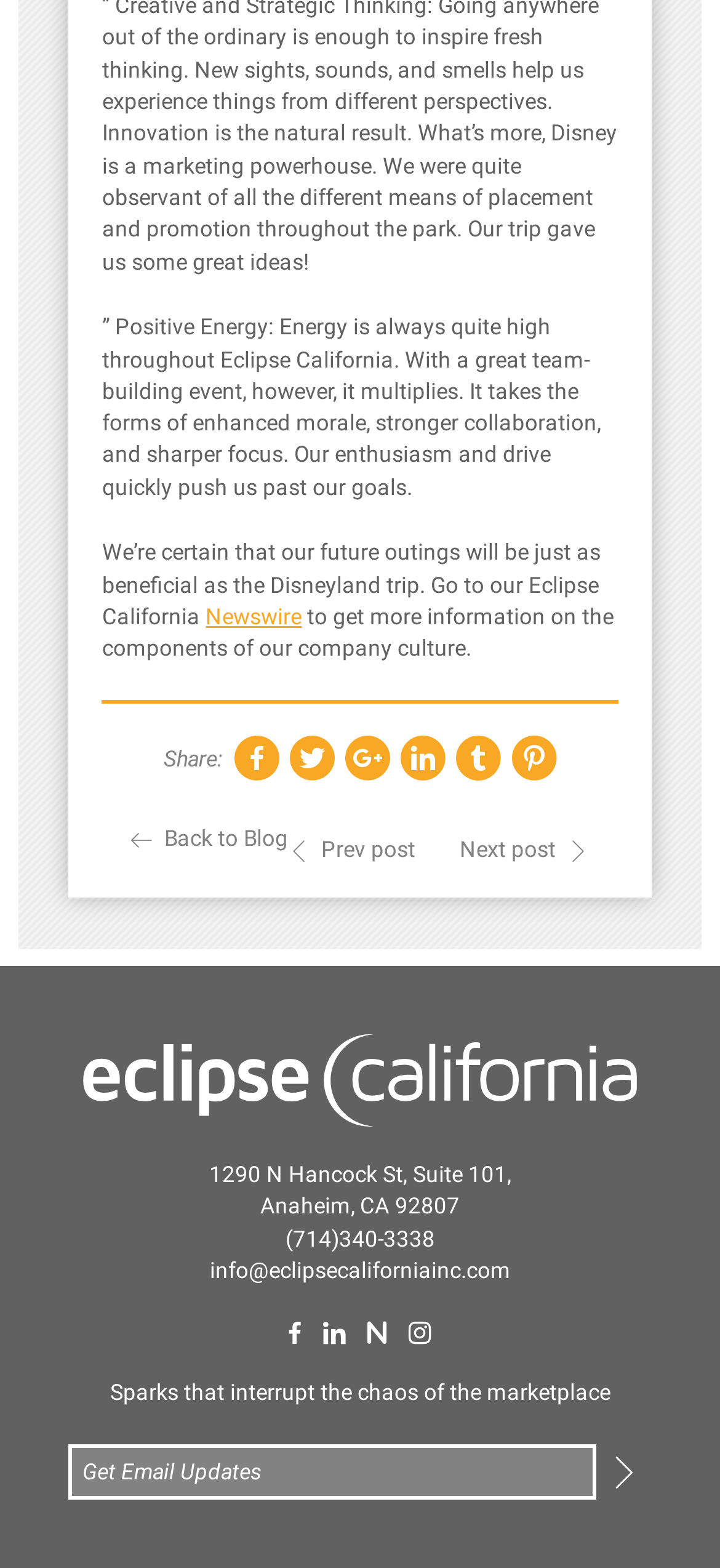Please determine the bounding box coordinates for the UI element described here. Use the format (top-left x, top-left y, bottom-right x, bottom-right y) with values bounded between 0 and 1: Prev post

[0.4, 0.535, 0.577, 0.551]